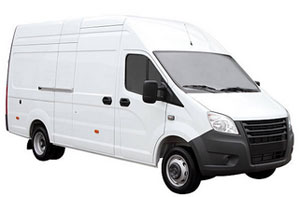Respond to the question below with a concise word or phrase:
What is essential for a hassle-free moving experience?

Proper planning